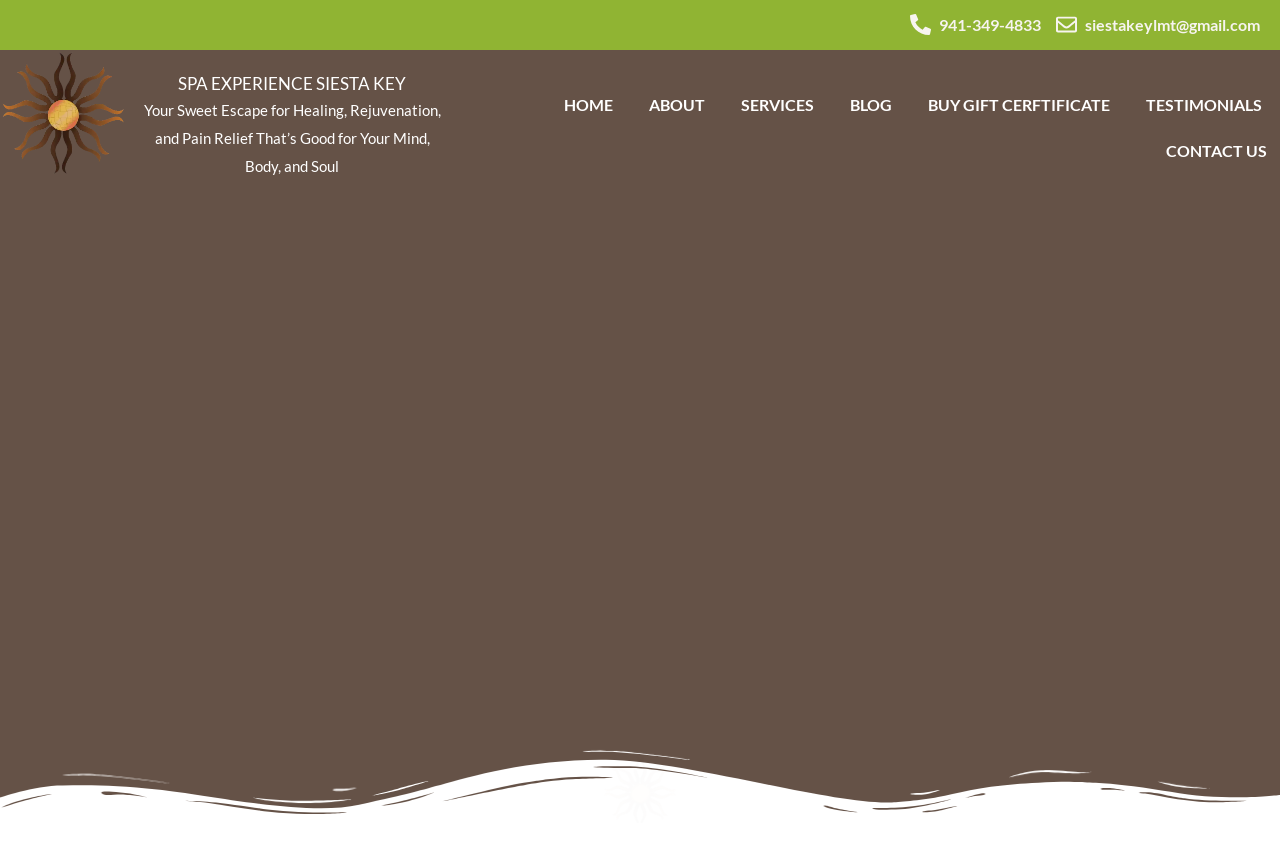What services are offered by the wellness center?
Based on the image content, provide your answer in one word or a short phrase.

Massage Therapy